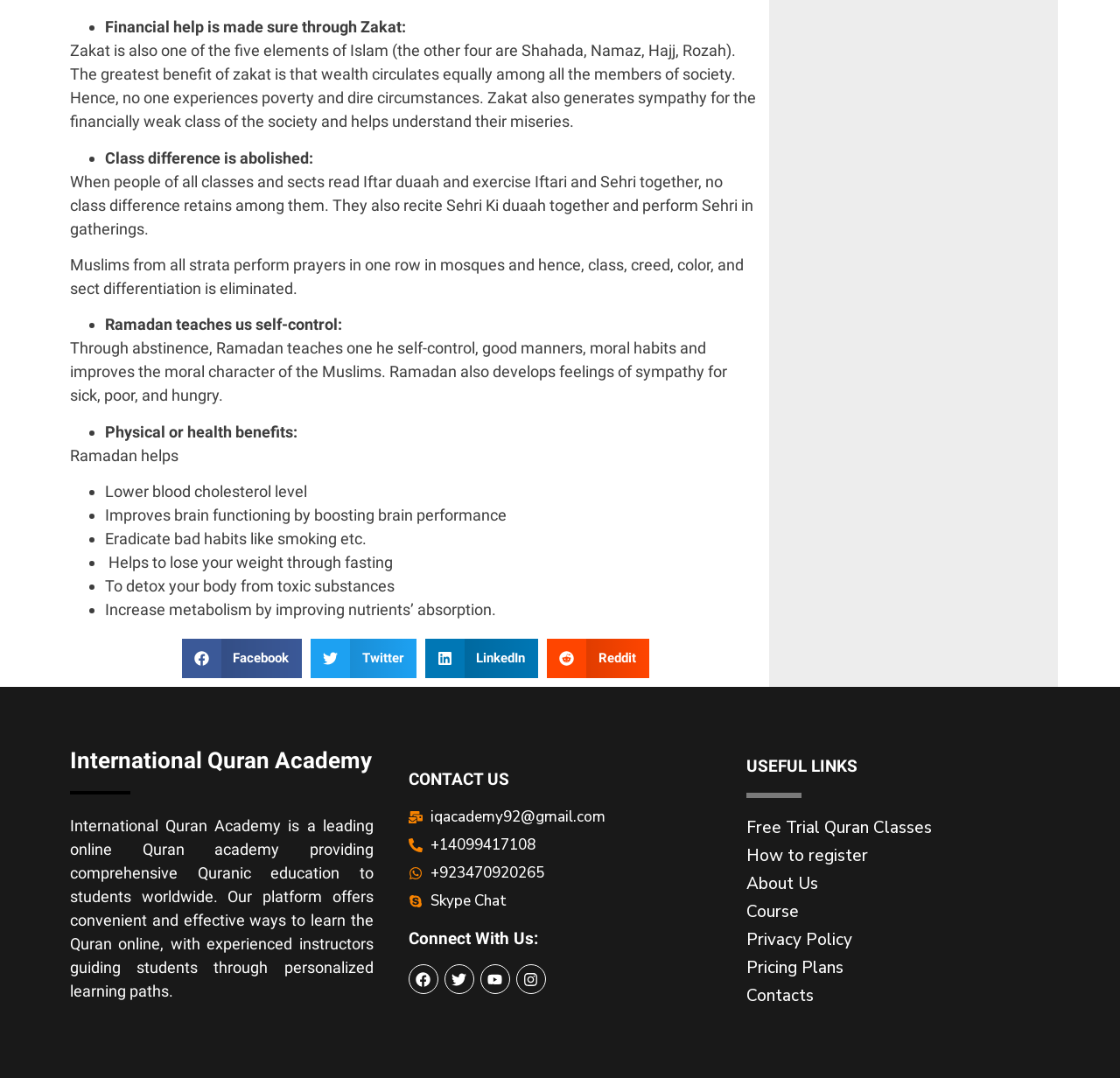From the given element description: "Privacy Policy", find the bounding box for the UI element. Provide the coordinates as four float numbers between 0 and 1, in the order [left, top, right, bottom].

[0.667, 0.861, 0.938, 0.883]